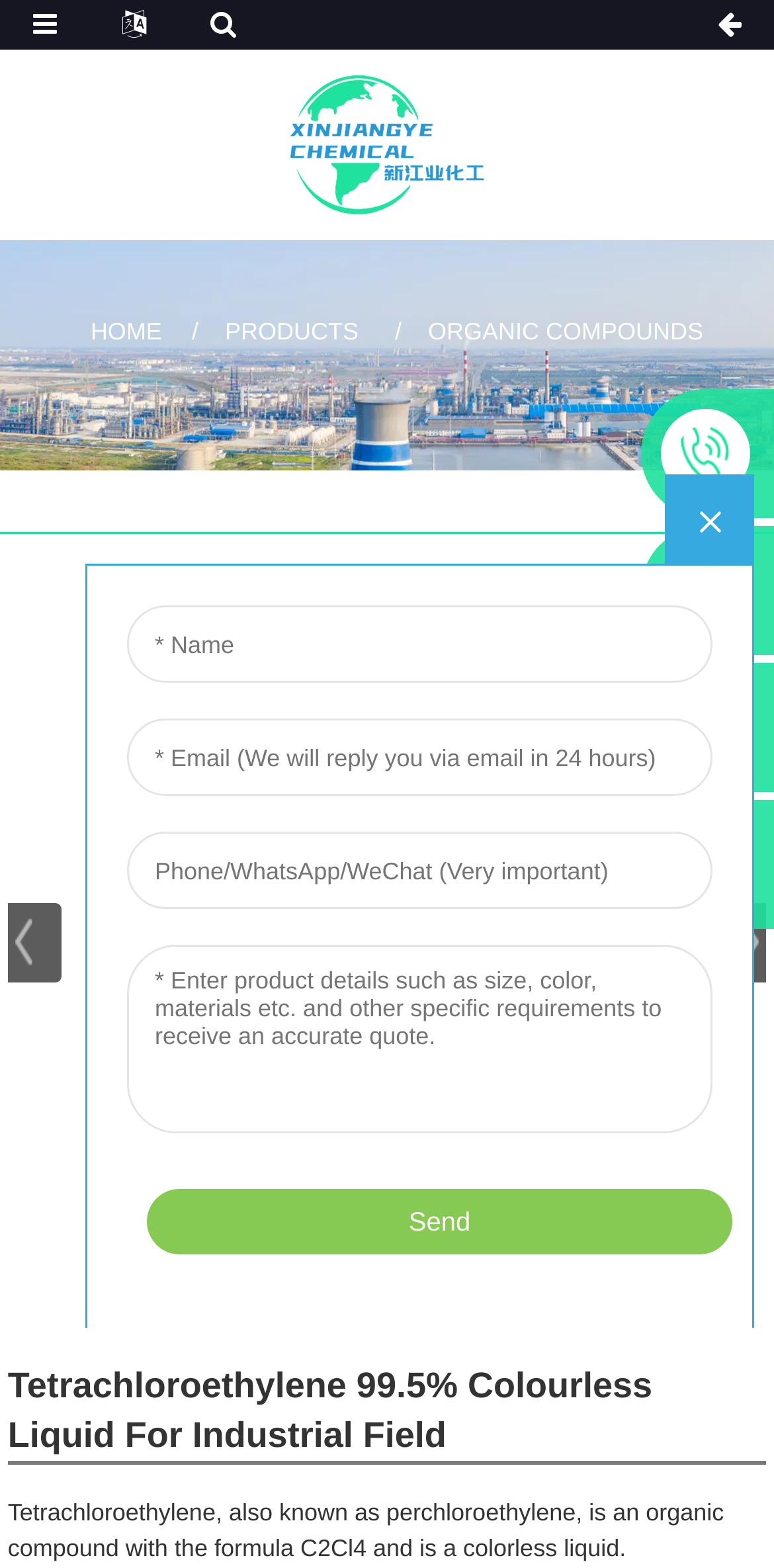What is the formula of the compound? Examine the screenshot and reply using just one word or a brief phrase.

C2Cl4